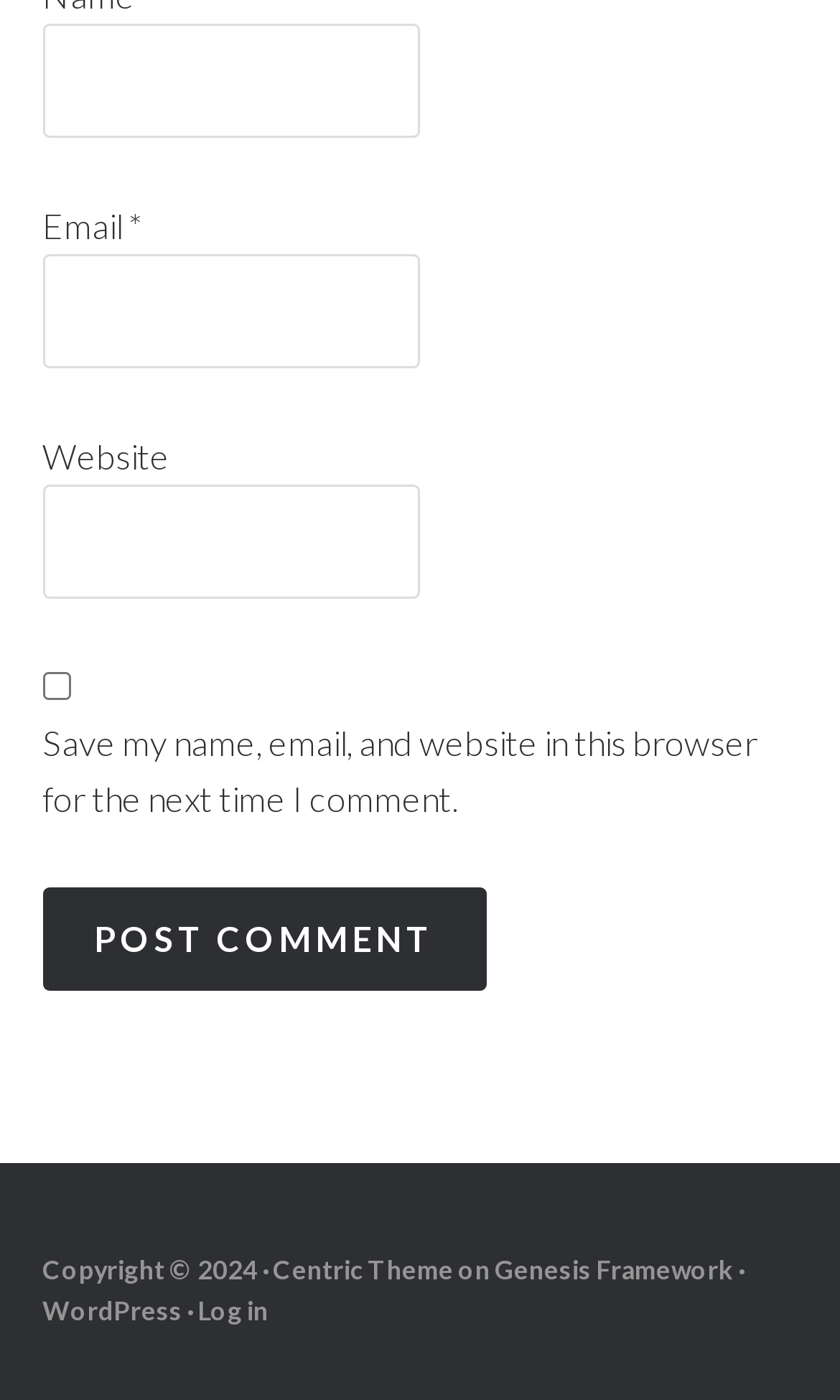How many textboxes are required?
Can you offer a detailed and complete answer to this question?

There are two textboxes with the 'required' attribute set to True: 'Name *' and 'Email *'. This indicates that these two fields must be filled in before submitting the form.